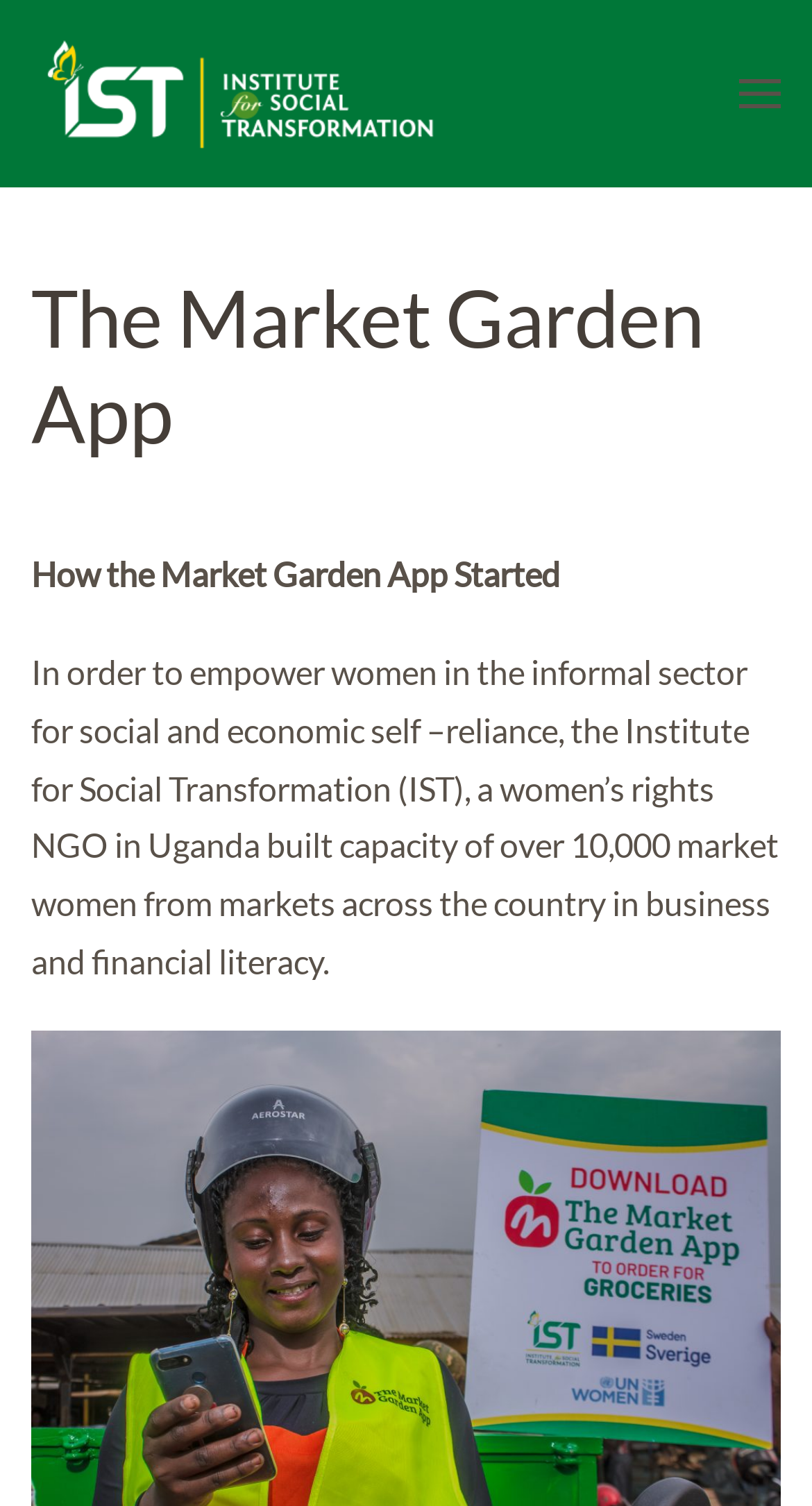Please determine the heading text of this webpage.

The Market Garden App